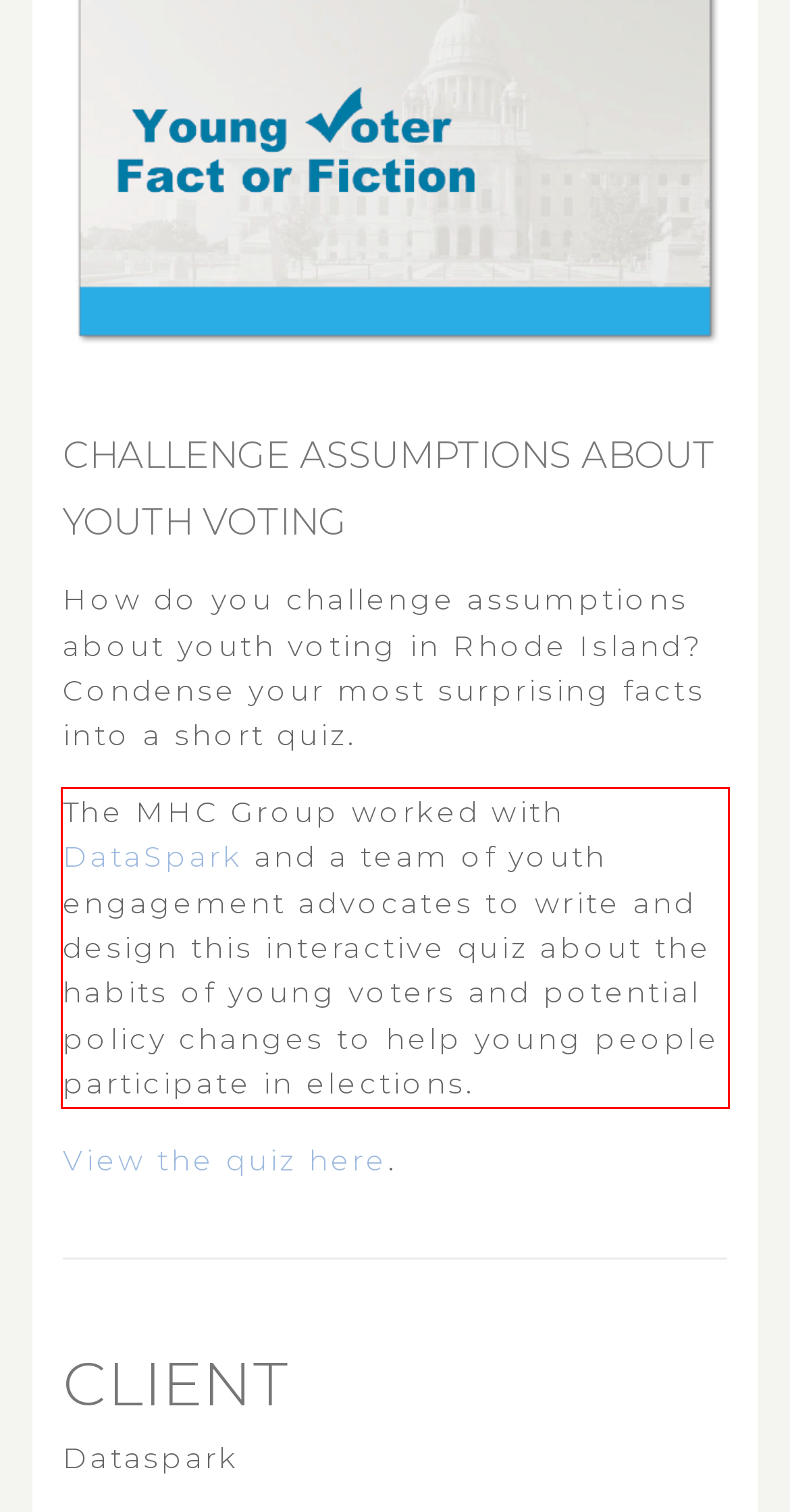You are given a screenshot with a red rectangle. Identify and extract the text within this red bounding box using OCR.

The MHC Group worked with DataSpark and a team of youth engagement advocates to write and design this interactive quiz about the habits of young voters and potential policy changes to help young people participate in elections.